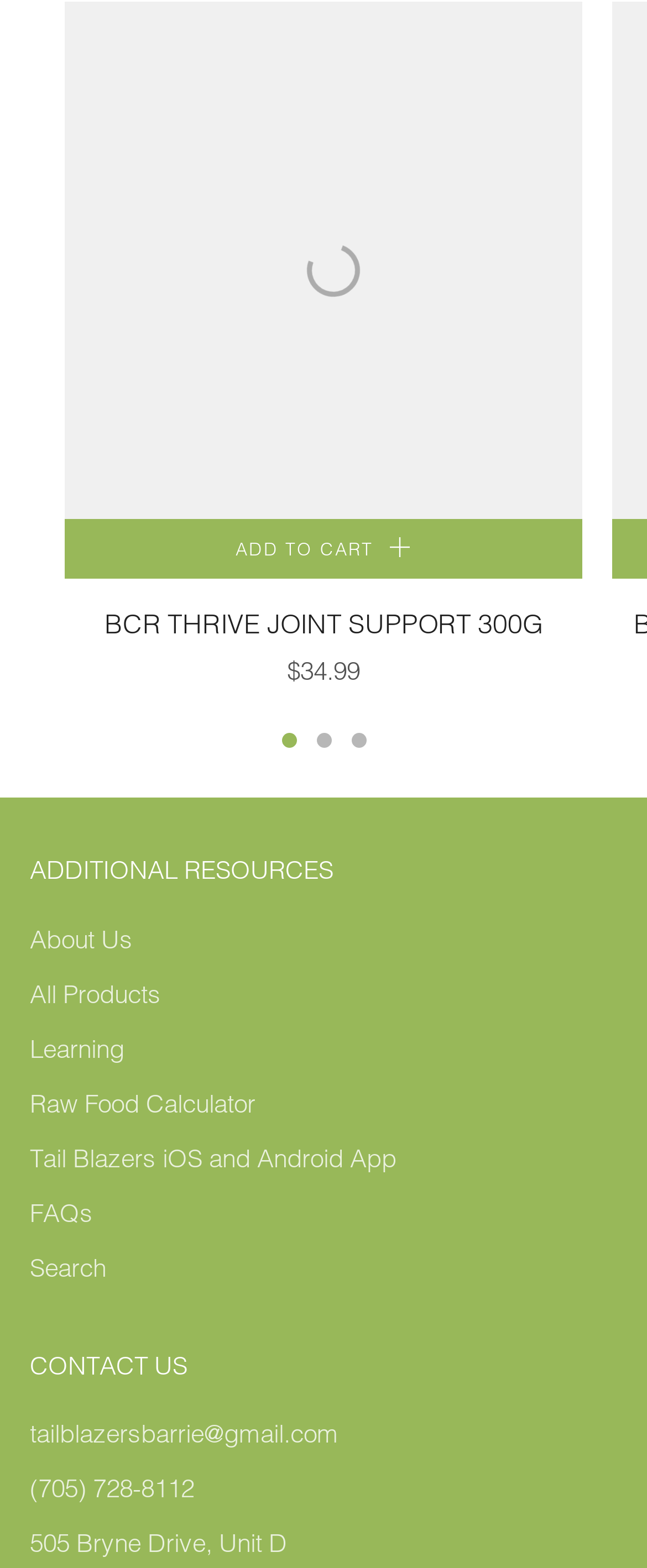Locate the coordinates of the bounding box for the clickable region that fulfills this instruction: "Open 'Raw Food Calculator'".

[0.046, 0.693, 0.395, 0.713]